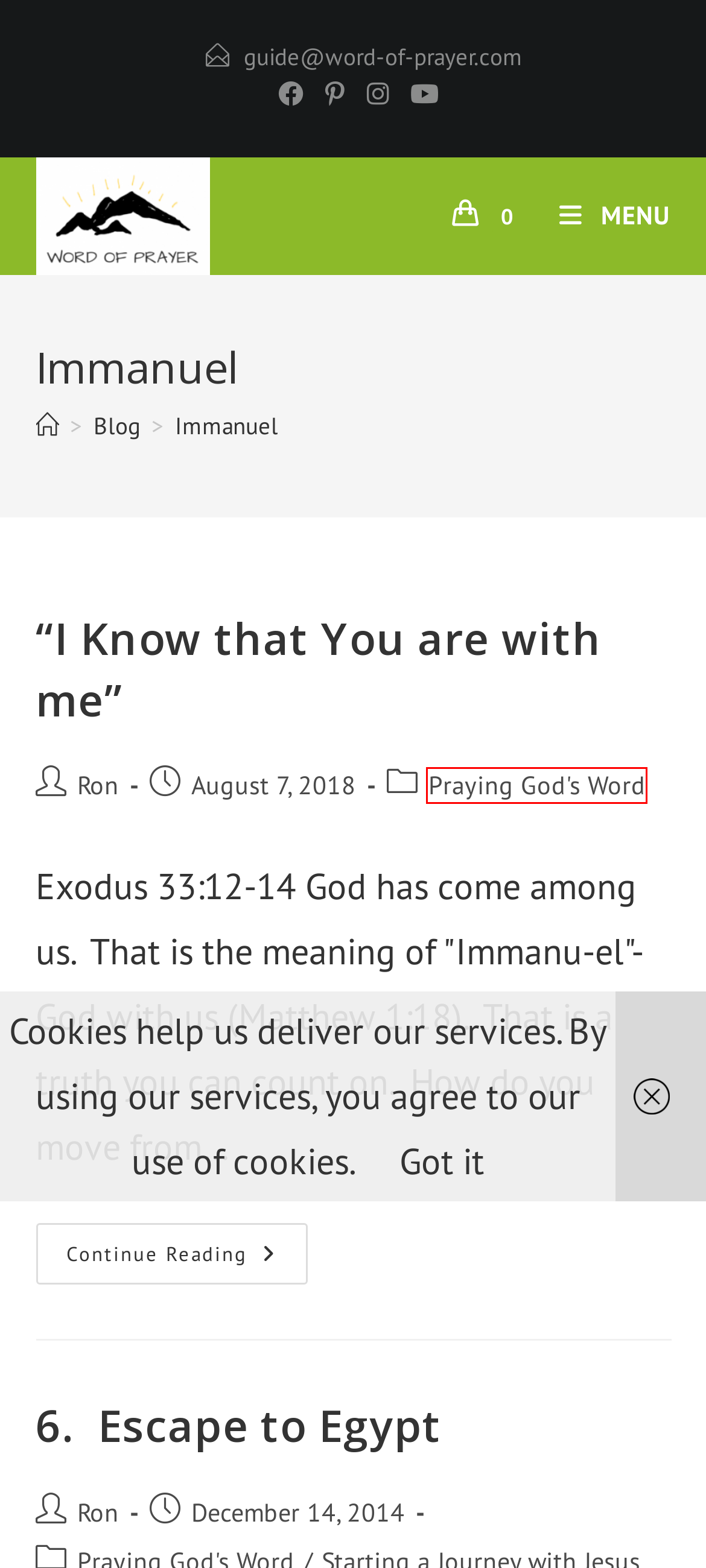You are given a screenshot of a webpage with a red bounding box around an element. Choose the most fitting webpage description for the page that appears after clicking the element within the red bounding box. Here are the candidates:
A. Word of Prayer – Prayer inspired by God's Word
B. “I Know that You are with me” – Word of Prayer
C. Praying God’s Word – Word of Prayer
D. 6.  Escape to Egypt – Word of Prayer
E. Blog – Word of Prayer
F. Starting a Journey with Jesus (Matthew) – Word of Prayer
G. Cart – Word of Prayer
H. Ron – Word of Prayer

C